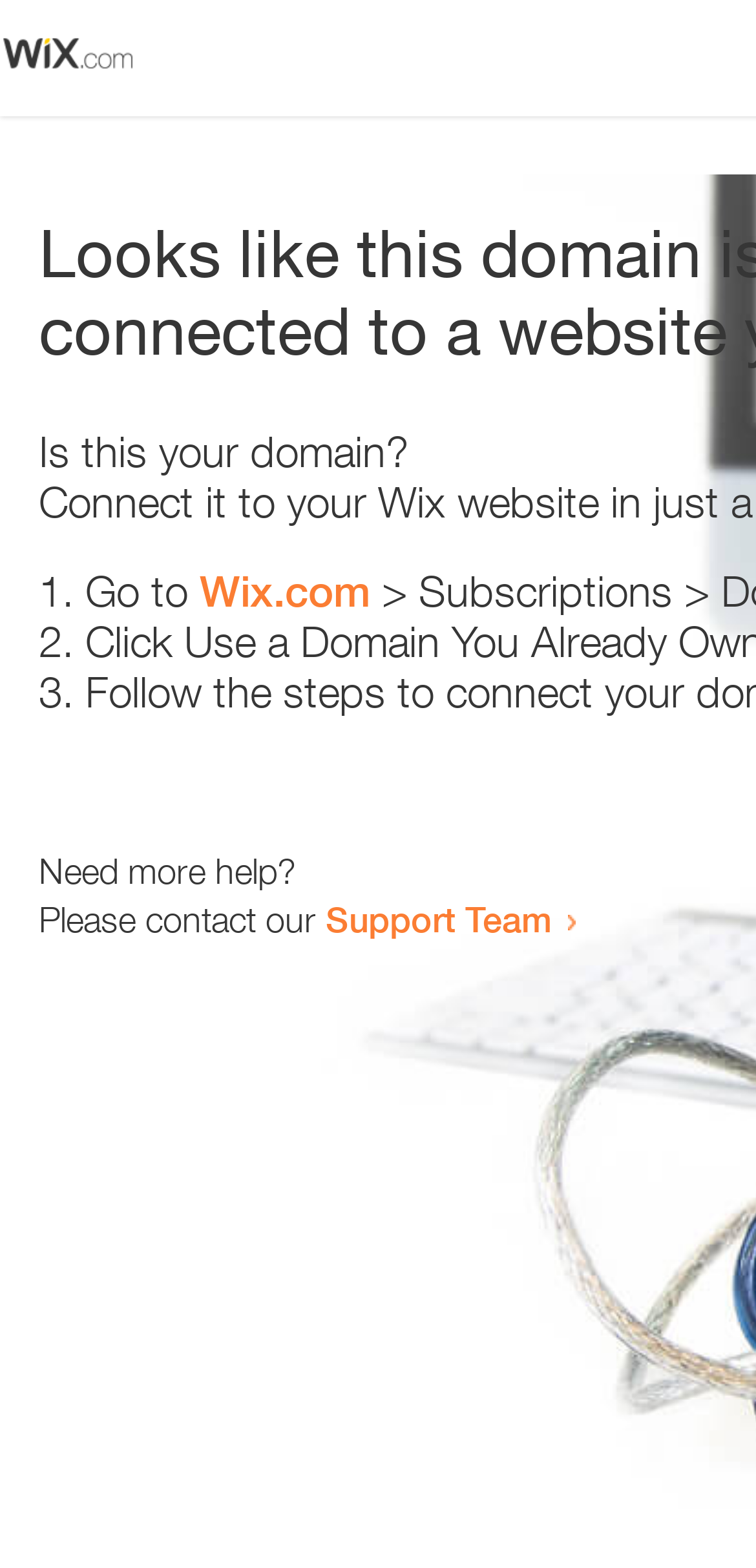Bounding box coordinates are given in the format (top-left x, top-left y, bottom-right x, bottom-right y). All values should be floating point numbers between 0 and 1. Provide the bounding box coordinate for the UI element described as: Wix.com

[0.264, 0.361, 0.49, 0.393]